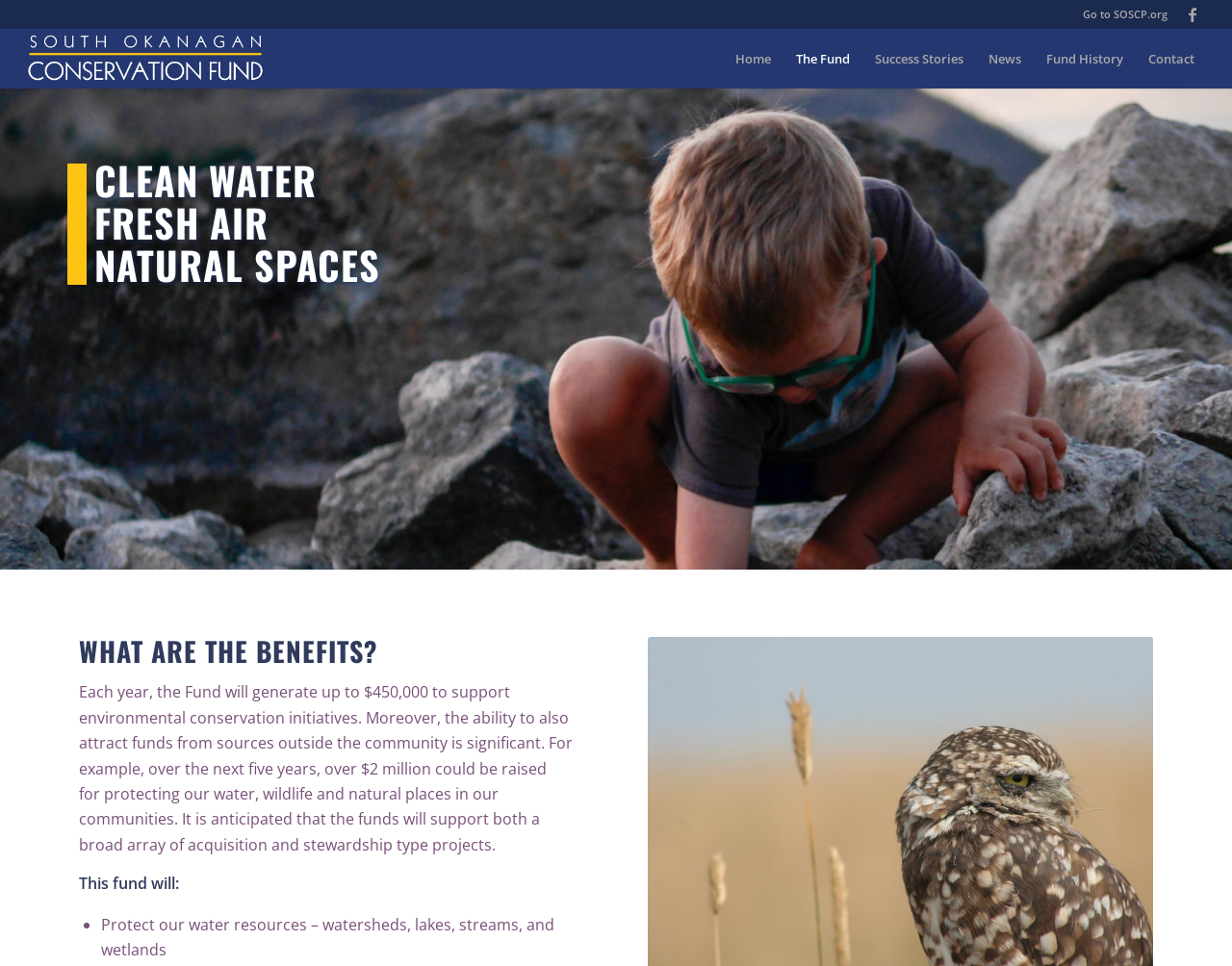Give an in-depth explanation of the webpage layout and content.

The webpage is about the South Okanagan Conservation Fund, with a focus on its benefits. At the top right corner, there are three links: "Link to Facebook", "Go to SOSCP.org", and a logo link "soscf-logo-type-2016" with an accompanying image "South Okanagan Conservation Fund". Below these links, there is a menu bar with six menu items: "Home", "The Fund", "Success Stories", "News", "Fund History", and "Contact".

On the left side of the page, there is a large heading "CLEAN WATER FRESH AIR NATURAL SPACES". Below this heading, there is a smaller heading "WHAT ARE THE BENEFITS?".

The main content of the page is a block of text that explains the benefits of the fund. It states that the fund will generate up to $450,000 each year to support environmental conservation initiatives and has the potential to attract additional funds from outside the community. The text also mentions that the funds will support various projects, including acquisition and stewardship type projects.

Below this text, there is a list of specific benefits, introduced by the phrase "This fund will:". The first item on the list is "Protect our water resources – watersheds, lakes, streams, and wetlands", which is a key goal of the fund, as mentioned in the meta description.